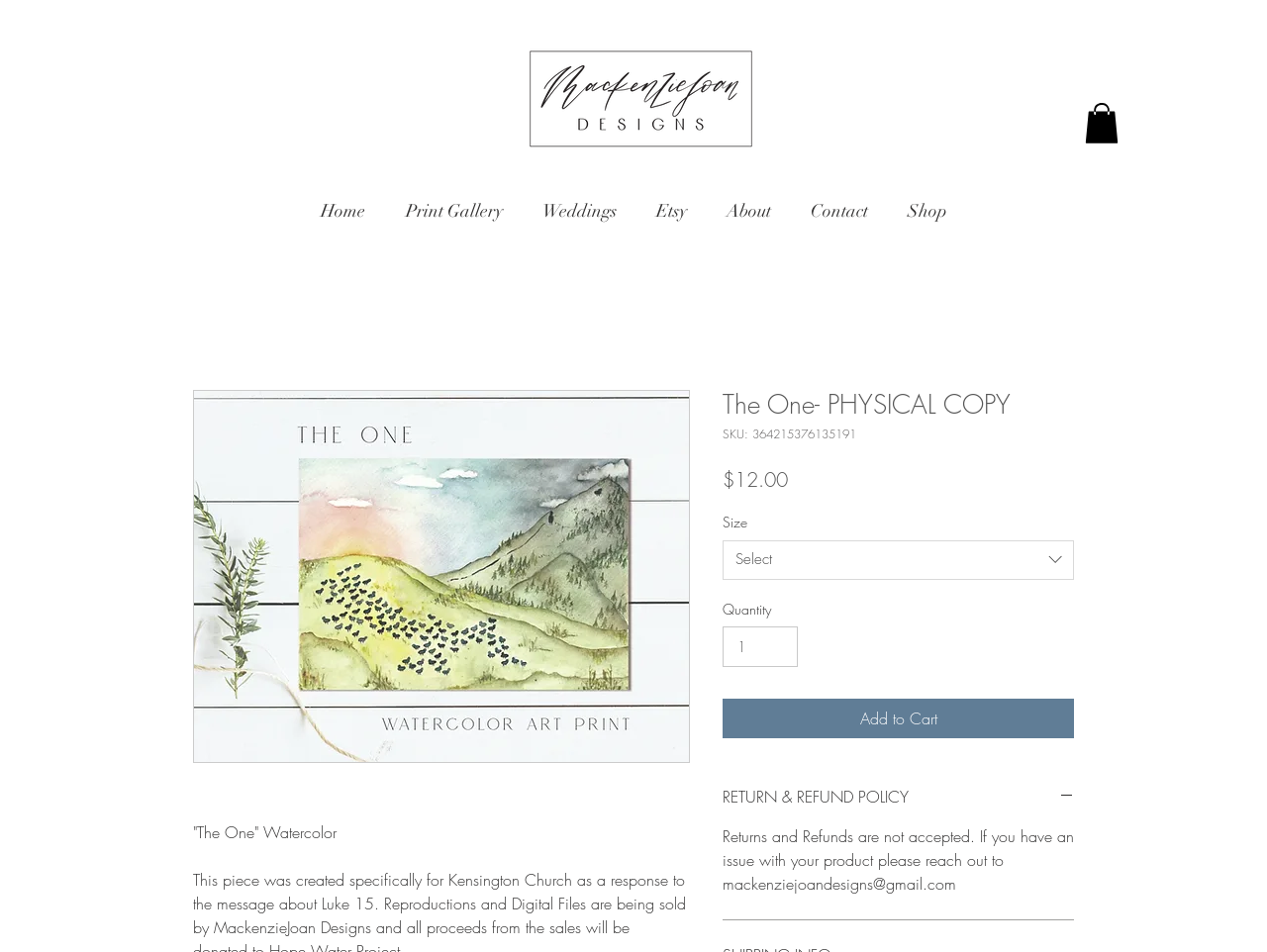What is the policy on returns and refunds?
Examine the webpage screenshot and provide an in-depth answer to the question.

The policy on returns and refunds is that they are not accepted, as indicated by the StaticText element with OCR text 'Returns and Refunds are not accepted...'.